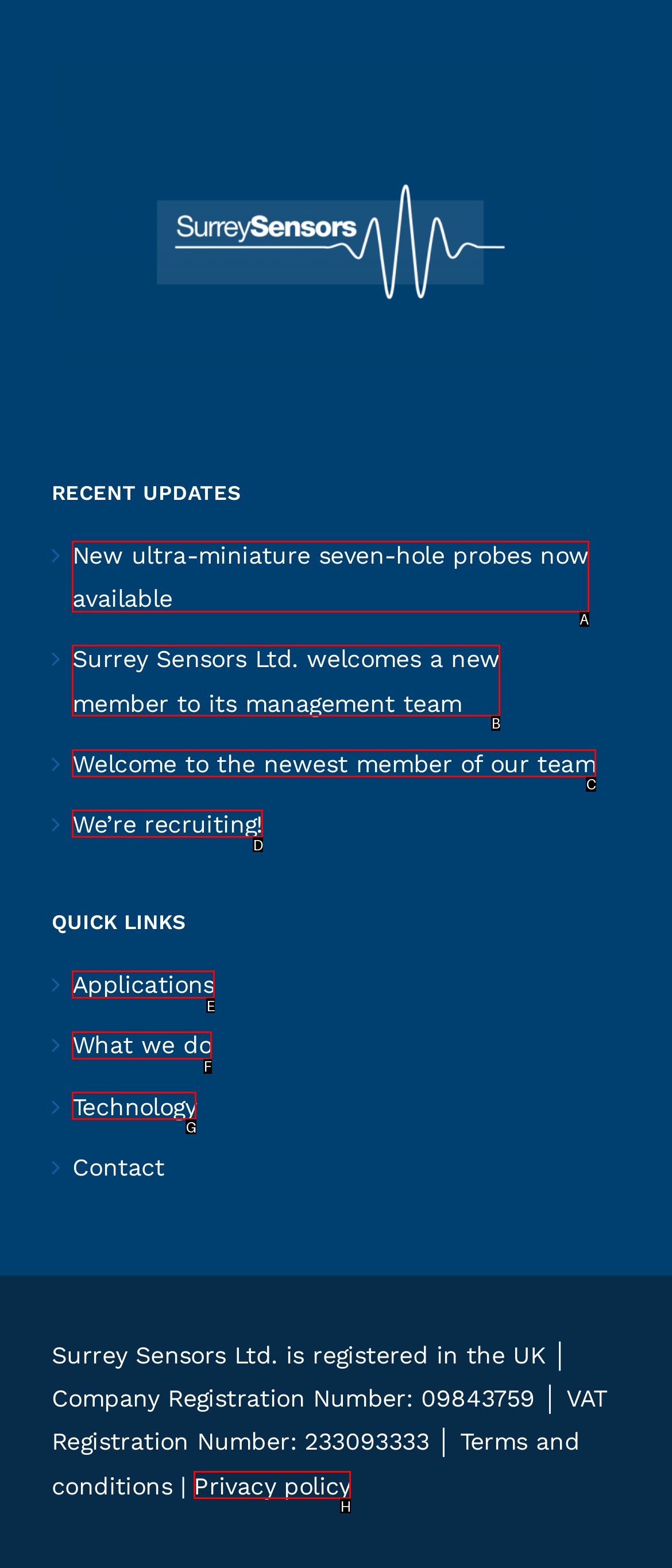From the given choices, determine which HTML element aligns with the description: What we do Respond with the letter of the appropriate option.

F